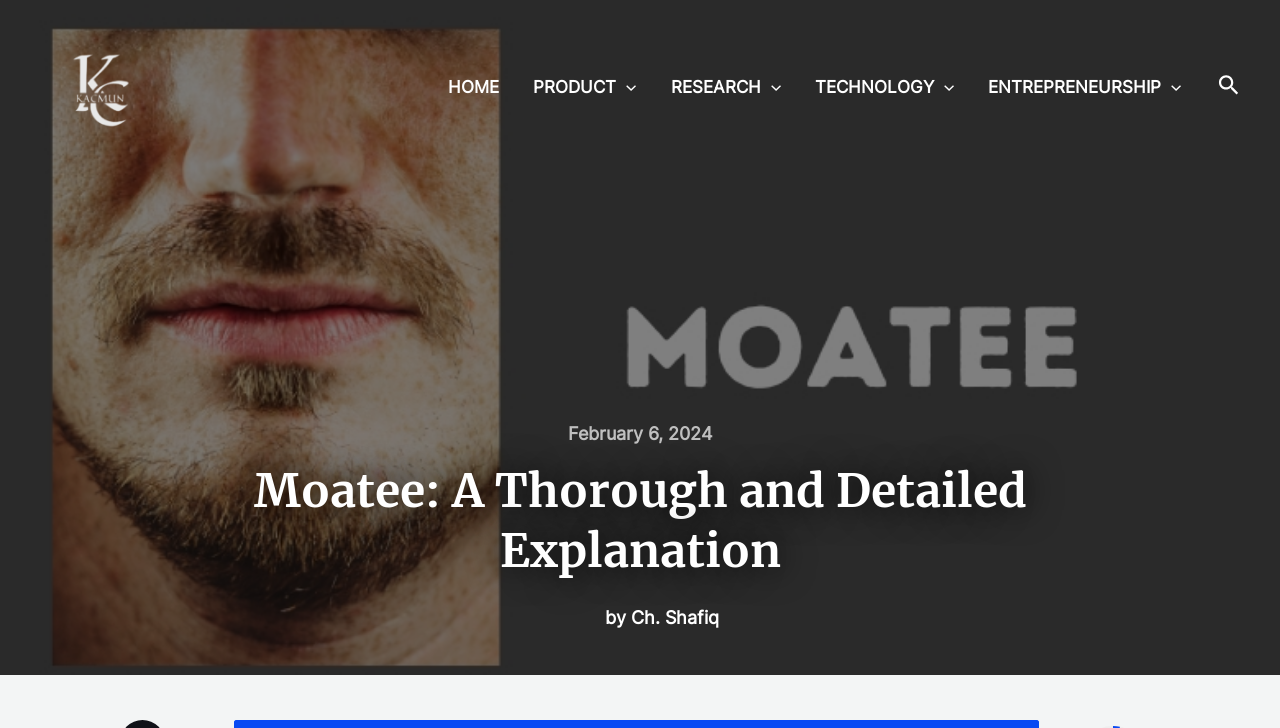Please identify and generate the text content of the webpage's main heading.

Moatee: A Thorough and Detailed Explanation